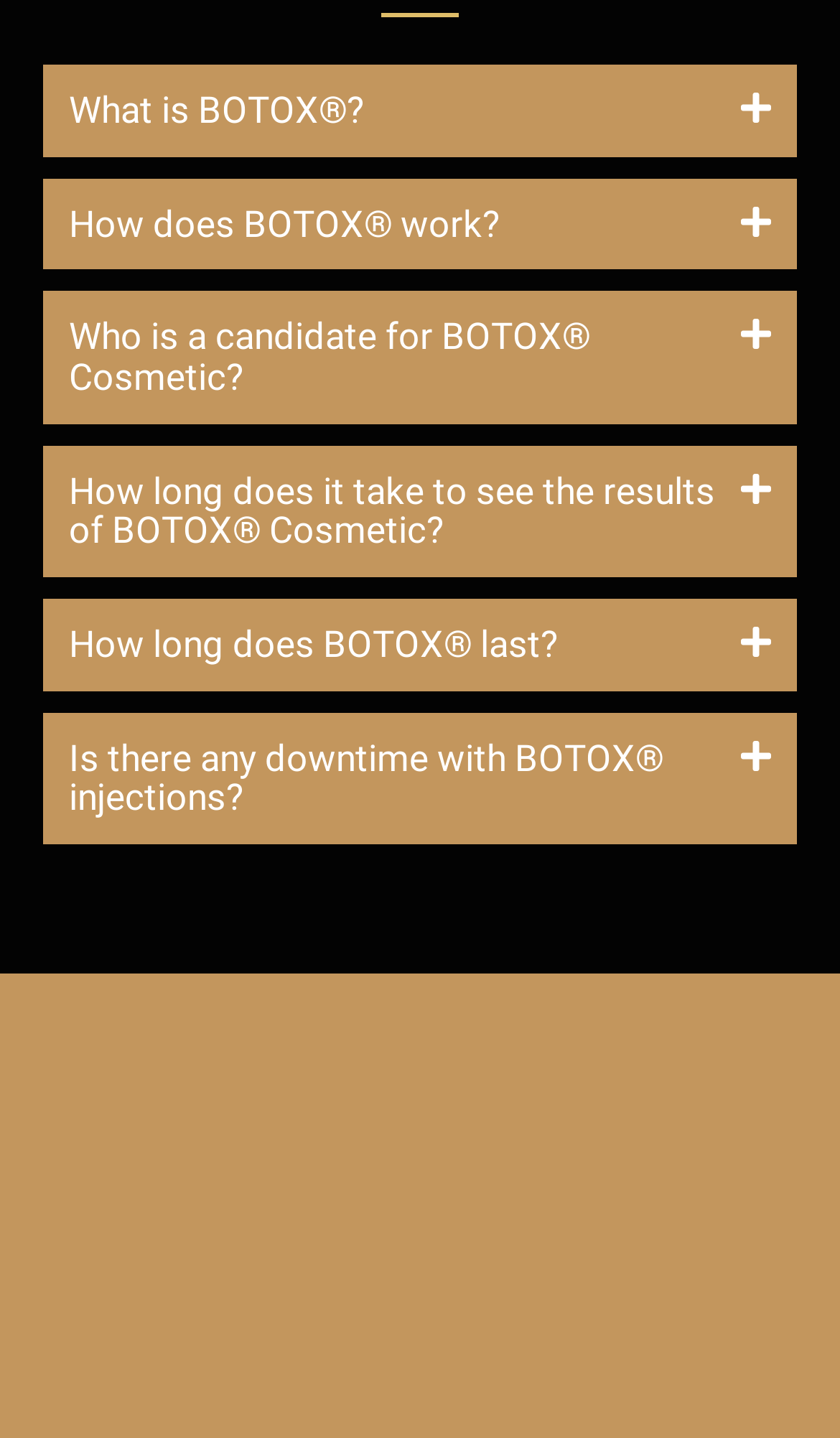Respond concisely with one word or phrase to the following query:
How many tabs are available on this webpage?

6